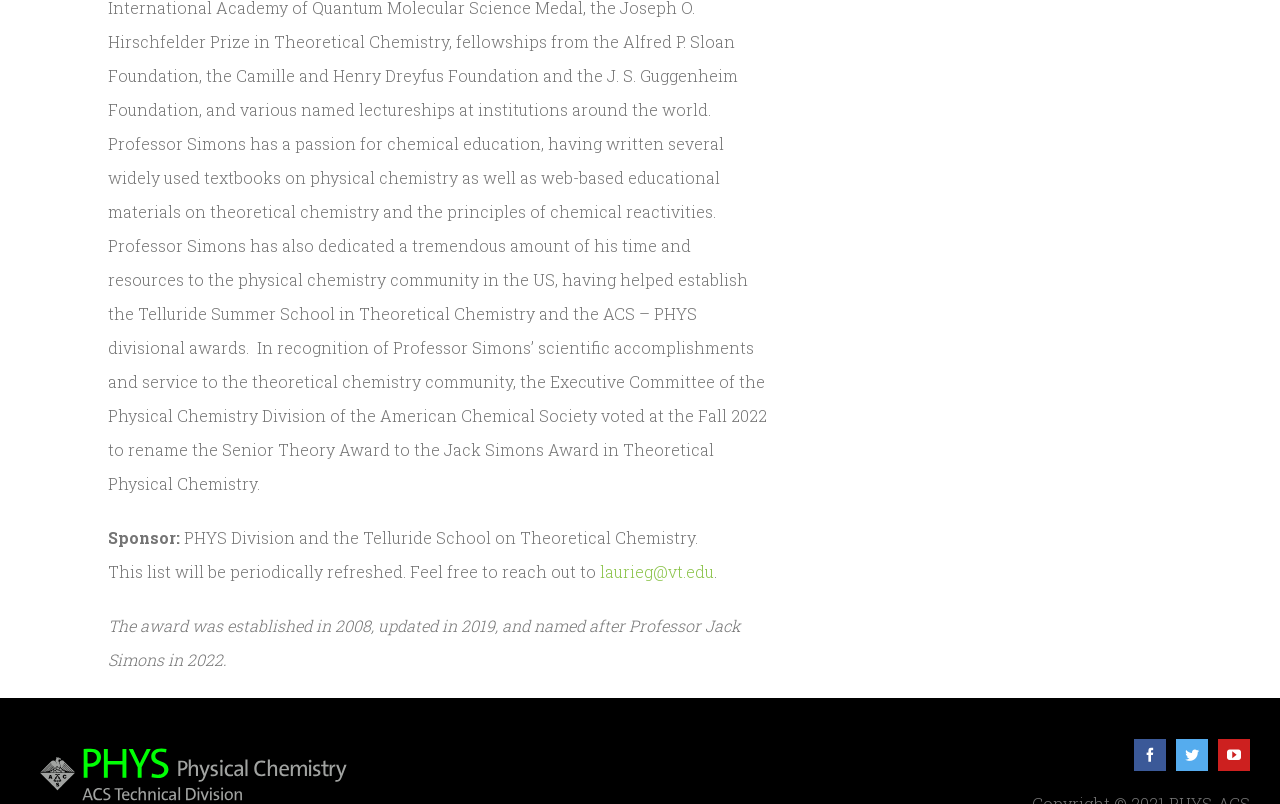Given the content of the image, can you provide a detailed answer to the question?
How many social media links are available?

There are three social media links available at the bottom of the webpage, which are Facebook, Twitter, and YouTube.